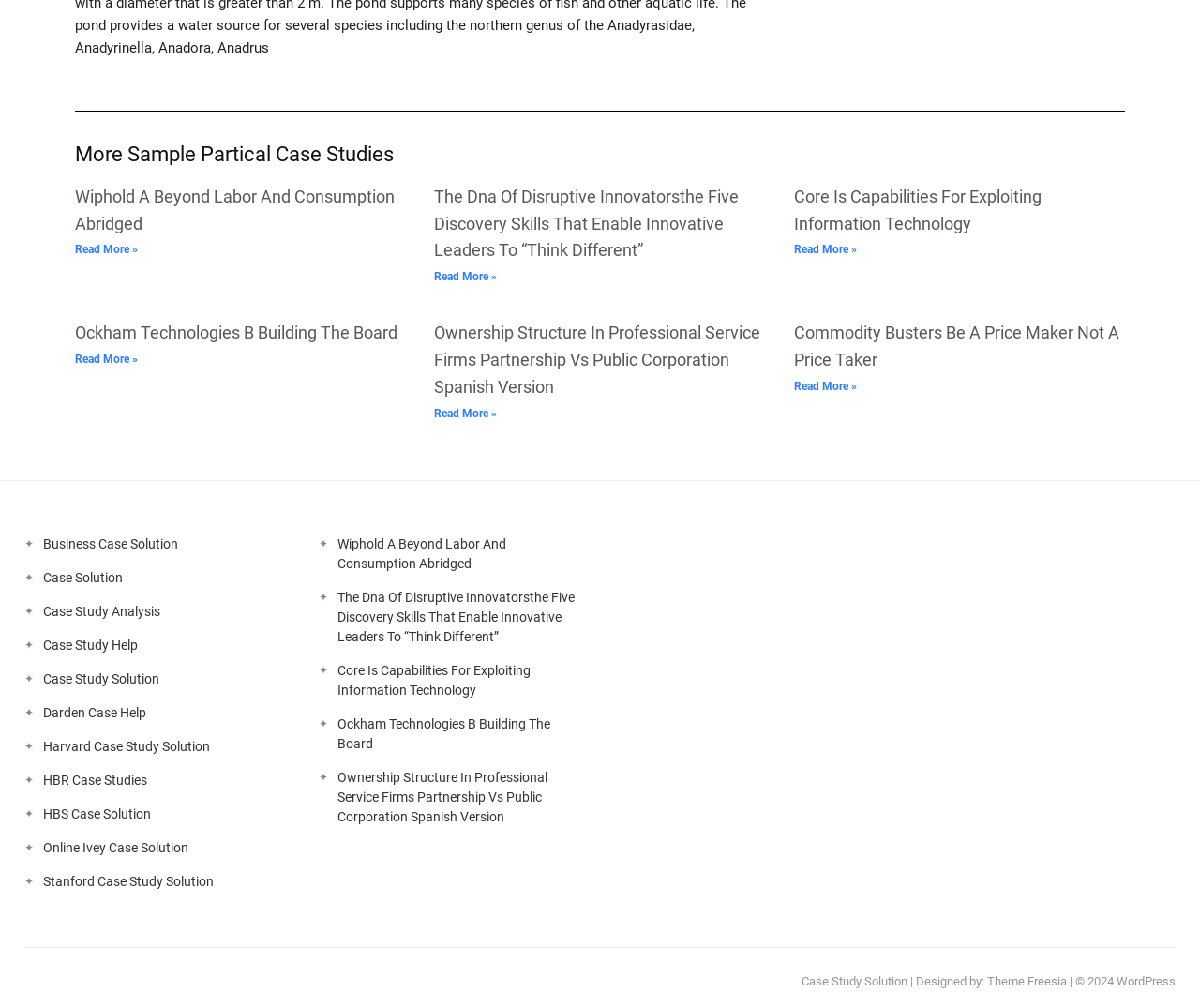Identify the bounding box coordinates for the element you need to click to achieve the following task: "Explore the case study of The Dna Of Disruptive Innovatorsthe Five Discovery Skills That Enable Innovative Leaders To “Think Different”". Provide the bounding box coordinates as four float numbers between 0 and 1, in the form [left, top, right, bottom].

[0.362, 0.268, 0.414, 0.281]